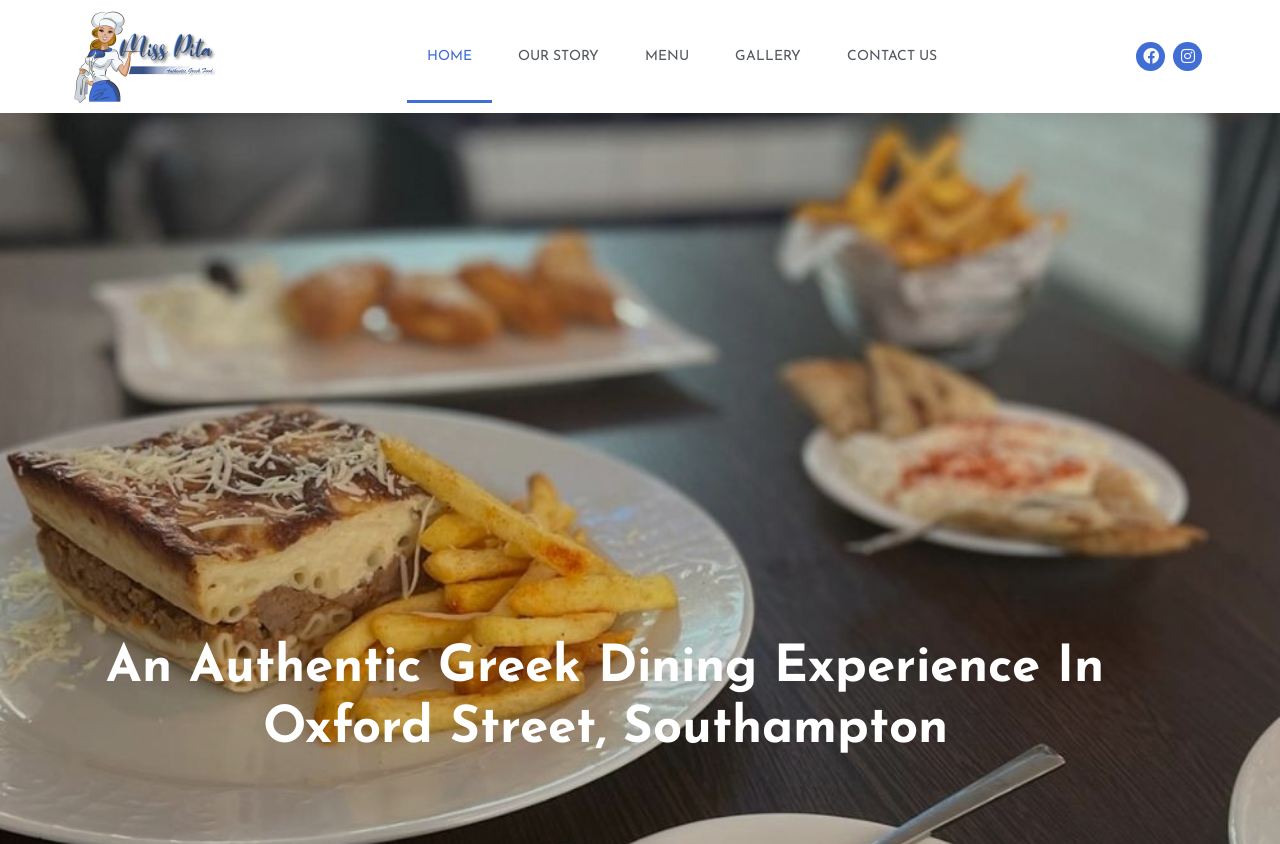Summarize the webpage comprehensively, mentioning all visible components.

The webpage is about Miss Pita, an authentic Greek restaurant located in the heart of Southampton. At the top left of the page, there is a link with no text. To the right of this link, there are five main navigation links: "HOME", "OUR STORY", "MENU", "GALLERY", and "CONTACT US", which are evenly spaced and aligned horizontally. 

Below these navigation links, there is a prominent heading that reads "An Authentic Greek Dining Experience In Oxford Street, Southampton", which takes up a significant portion of the page. 

At the top right corner of the page, there are two social media links, one for Facebook and one for Instagram, represented by their respective icons.